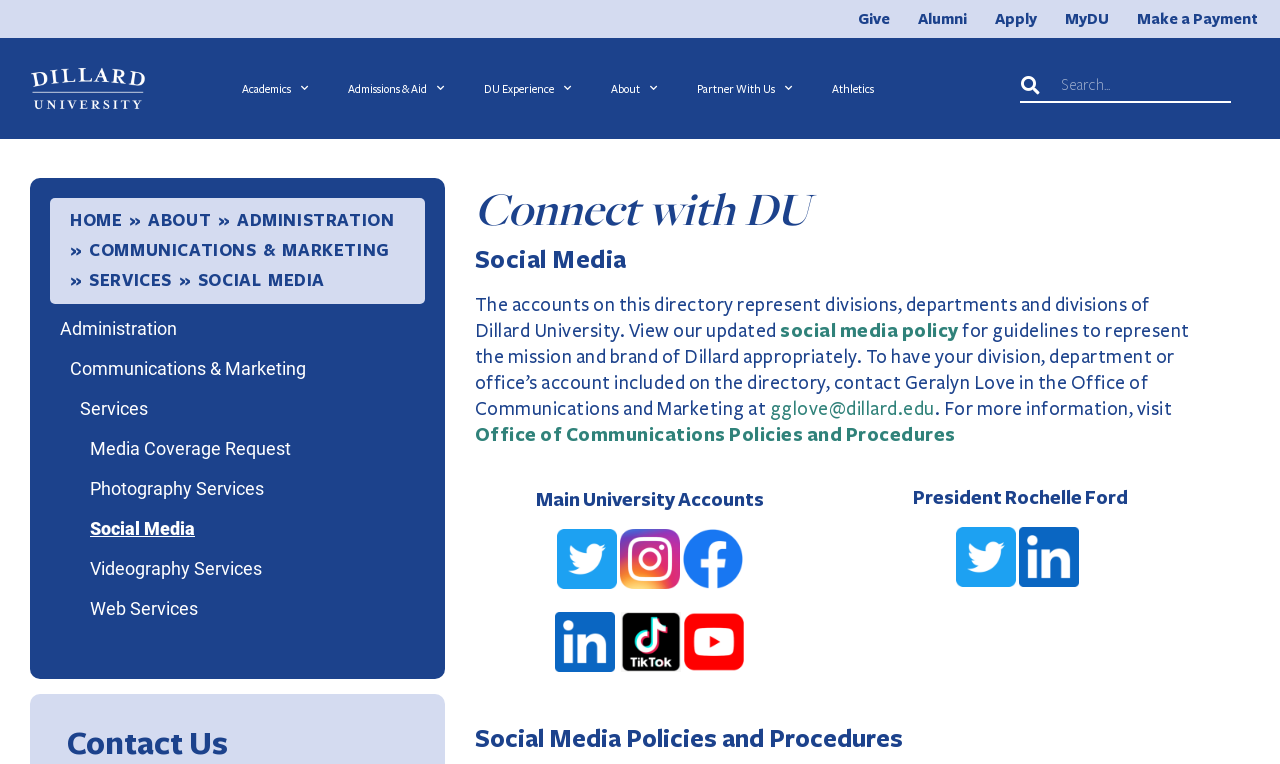Give a one-word or short phrase answer to this question: 
What is the title of the section that lists the social media policies?

Social Media Policies and Procedures